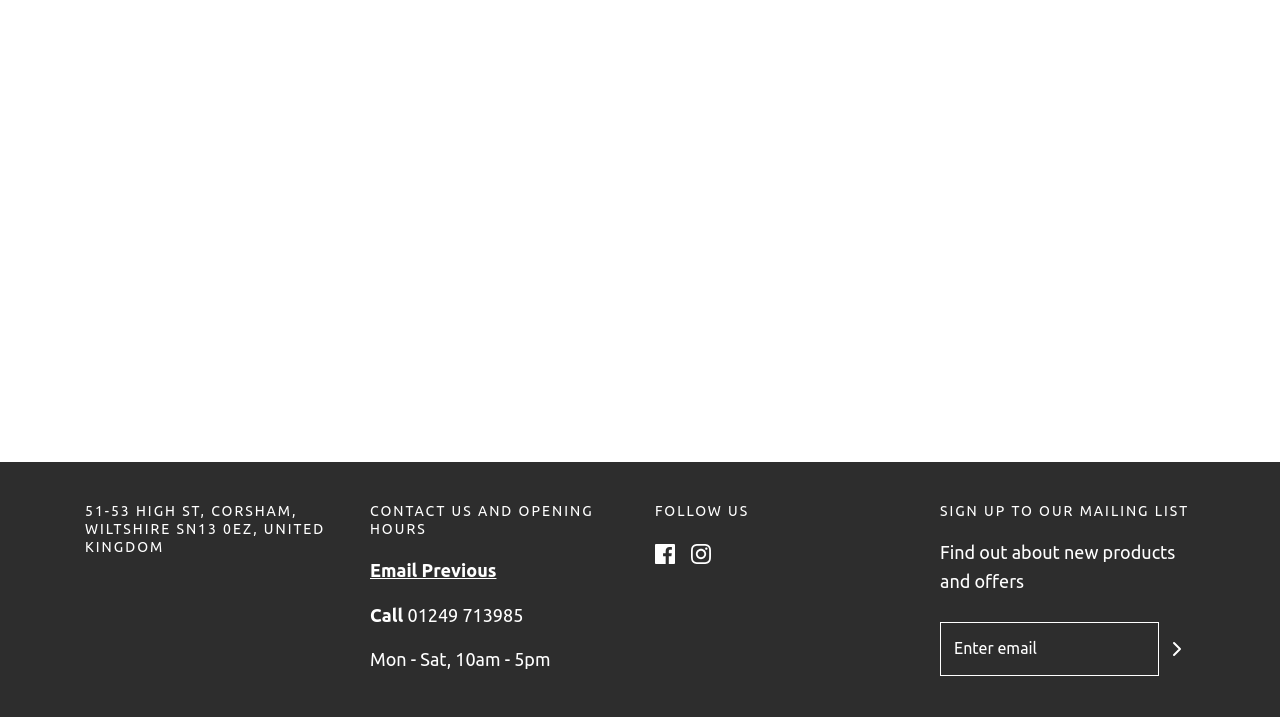What is the purpose of the textbox?
Can you give a detailed and elaborate answer to the question?

The textbox is located in the 'SIGN UP TO OUR MAILING LIST' section, and it is required to enter an email address. The purpose of the textbox is to allow users to sign up for the store's mailing list by entering their email address.